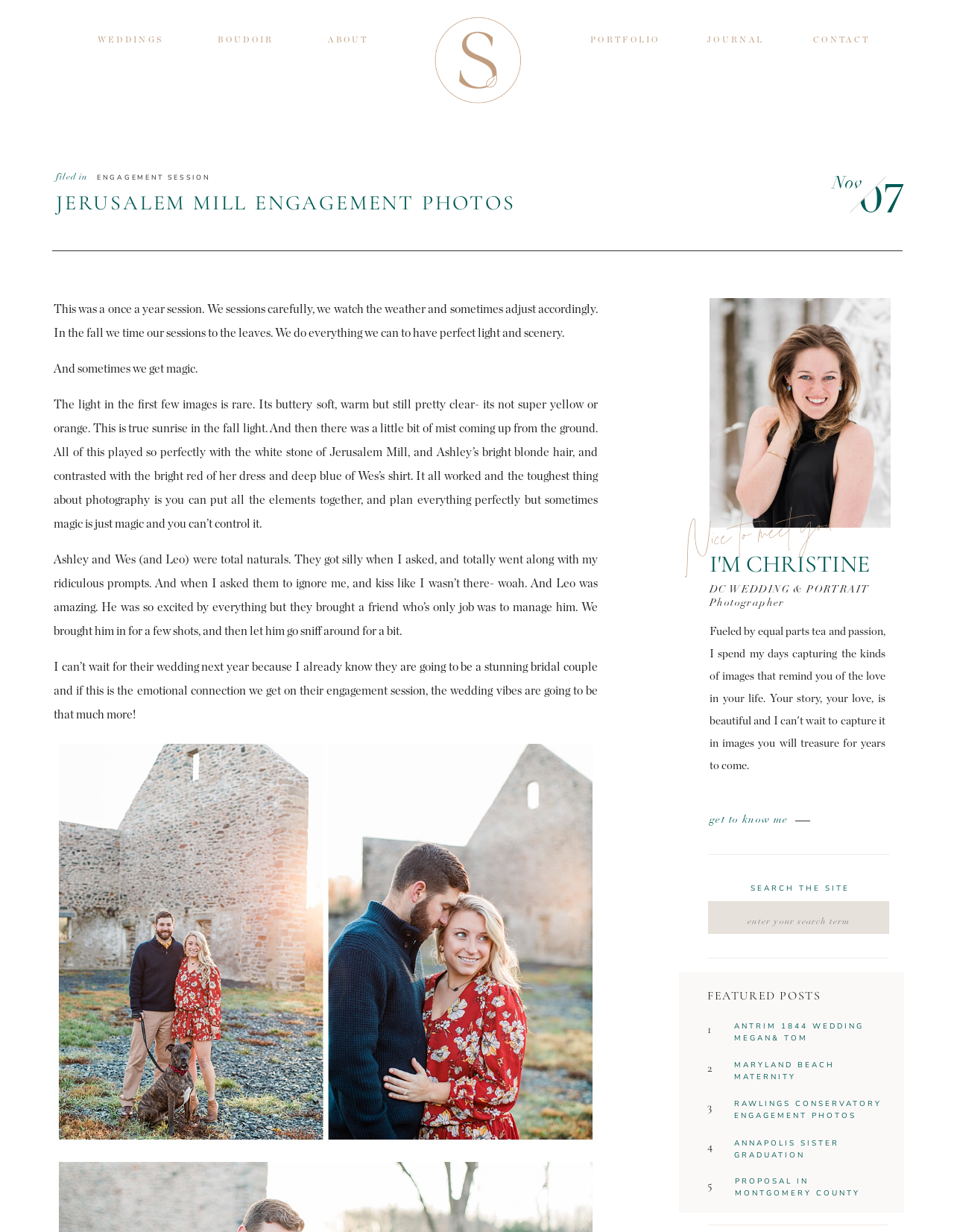Given the description Maryland Beach Maternity, predict the bounding box coordinates of the UI element. Ensure the coordinates are in the format (top-left x, top-left y, bottom-right x, bottom-right y) and all values are between 0 and 1.

[0.77, 0.86, 0.928, 0.884]